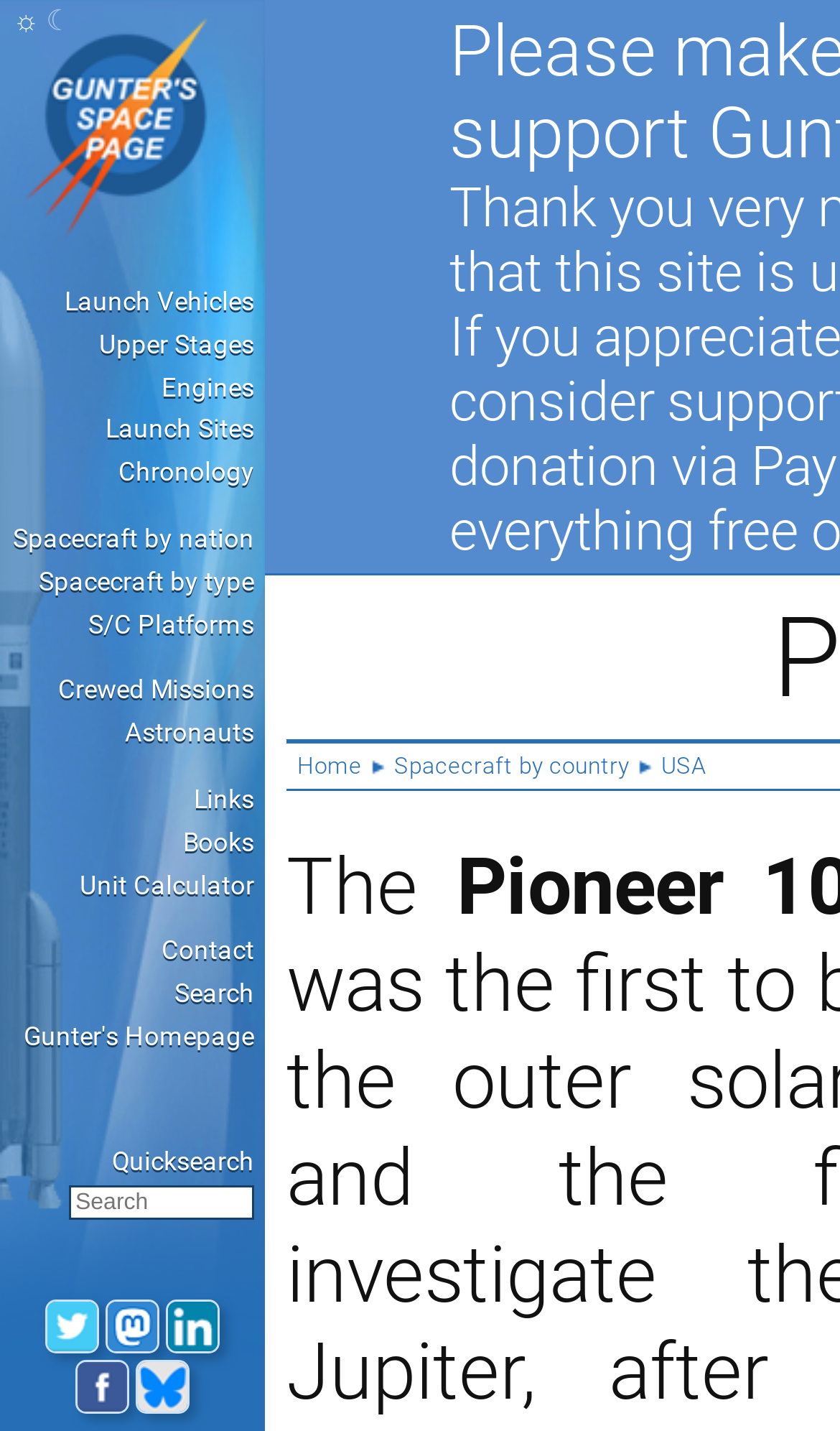Please identify and generate the text content of the webpage's main heading.

Pioneer 10, 11, H